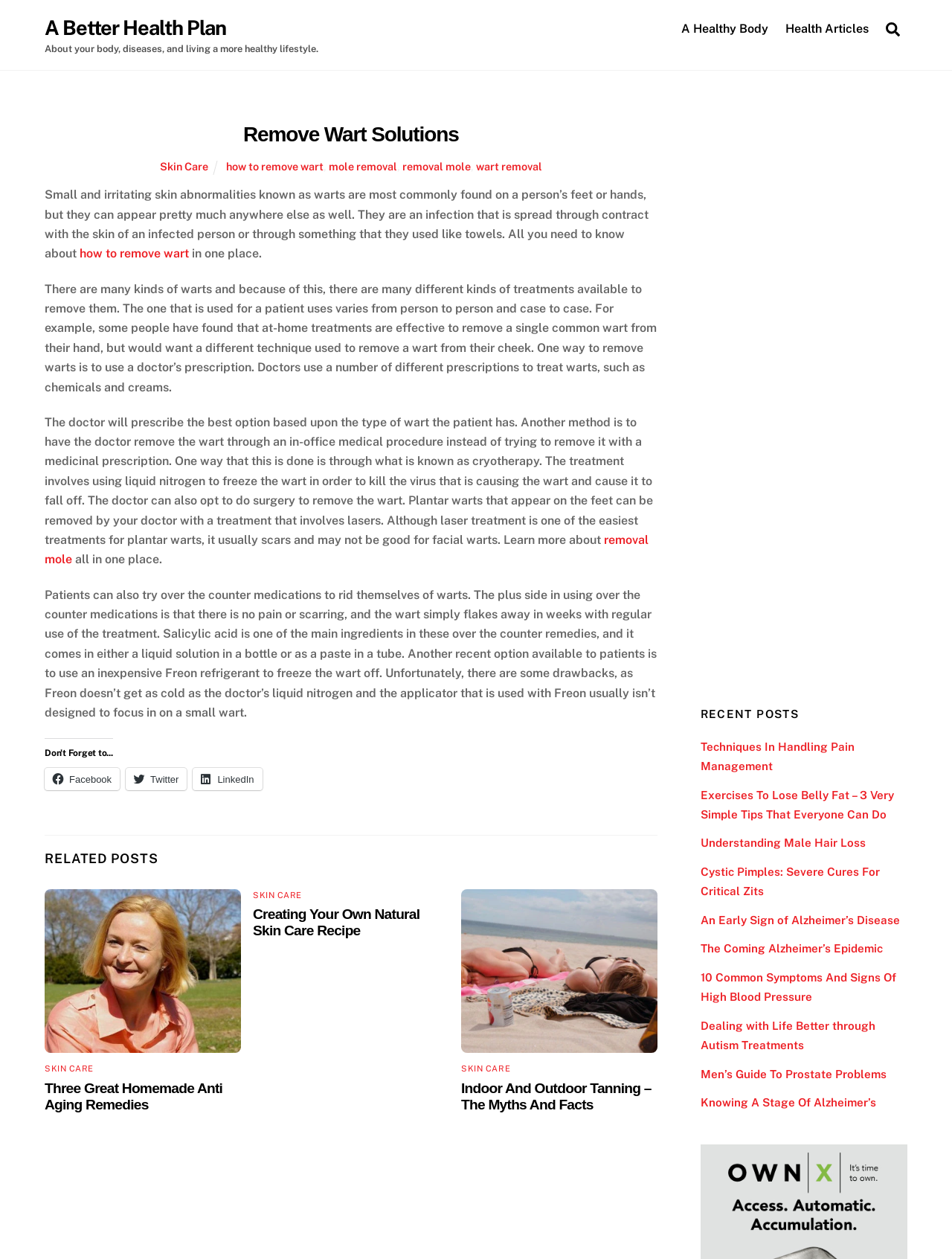Please identify the bounding box coordinates of the element I need to click to follow this instruction: "Learn about how to remove warts".

[0.238, 0.127, 0.34, 0.137]